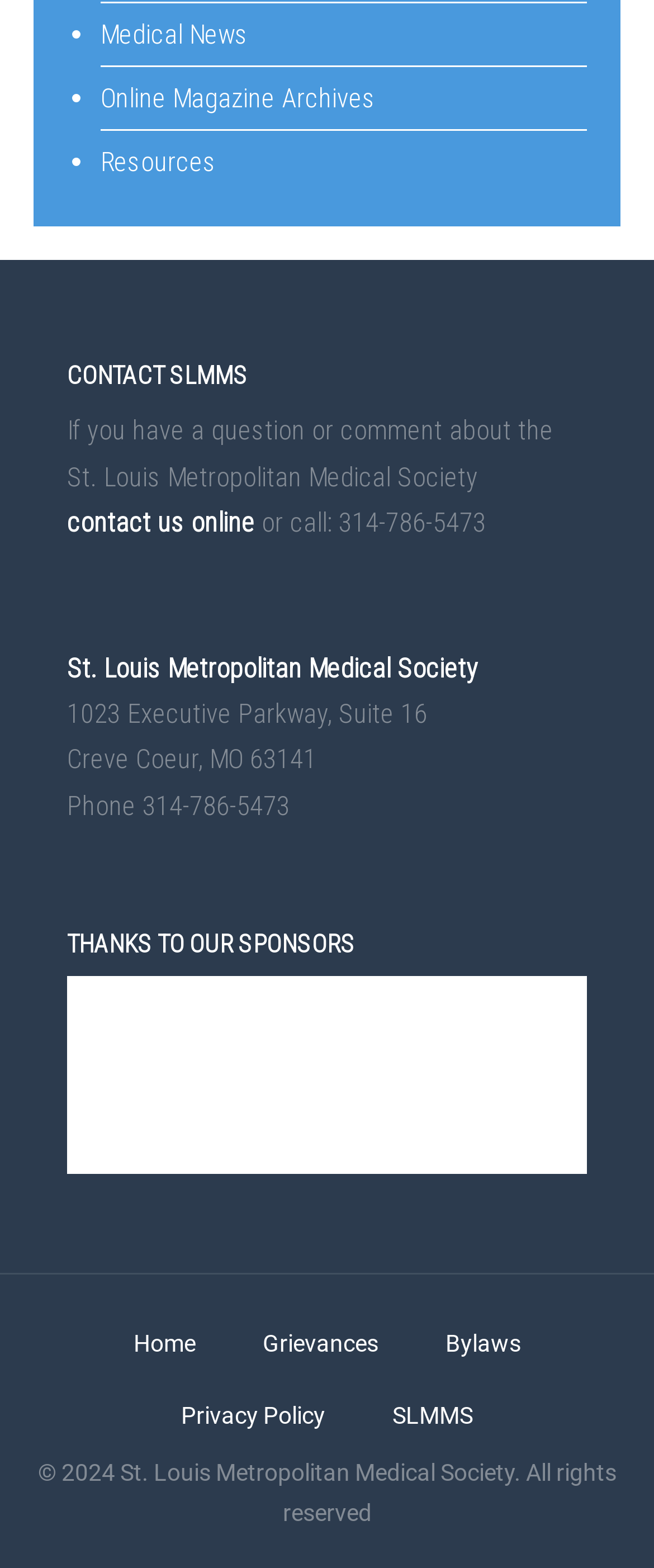Determine the bounding box for the UI element as described: "St. Louis Metropolitan Medical Society". The coordinates should be represented as four float numbers between 0 and 1, formatted as [left, top, right, bottom].

[0.103, 0.416, 0.731, 0.436]